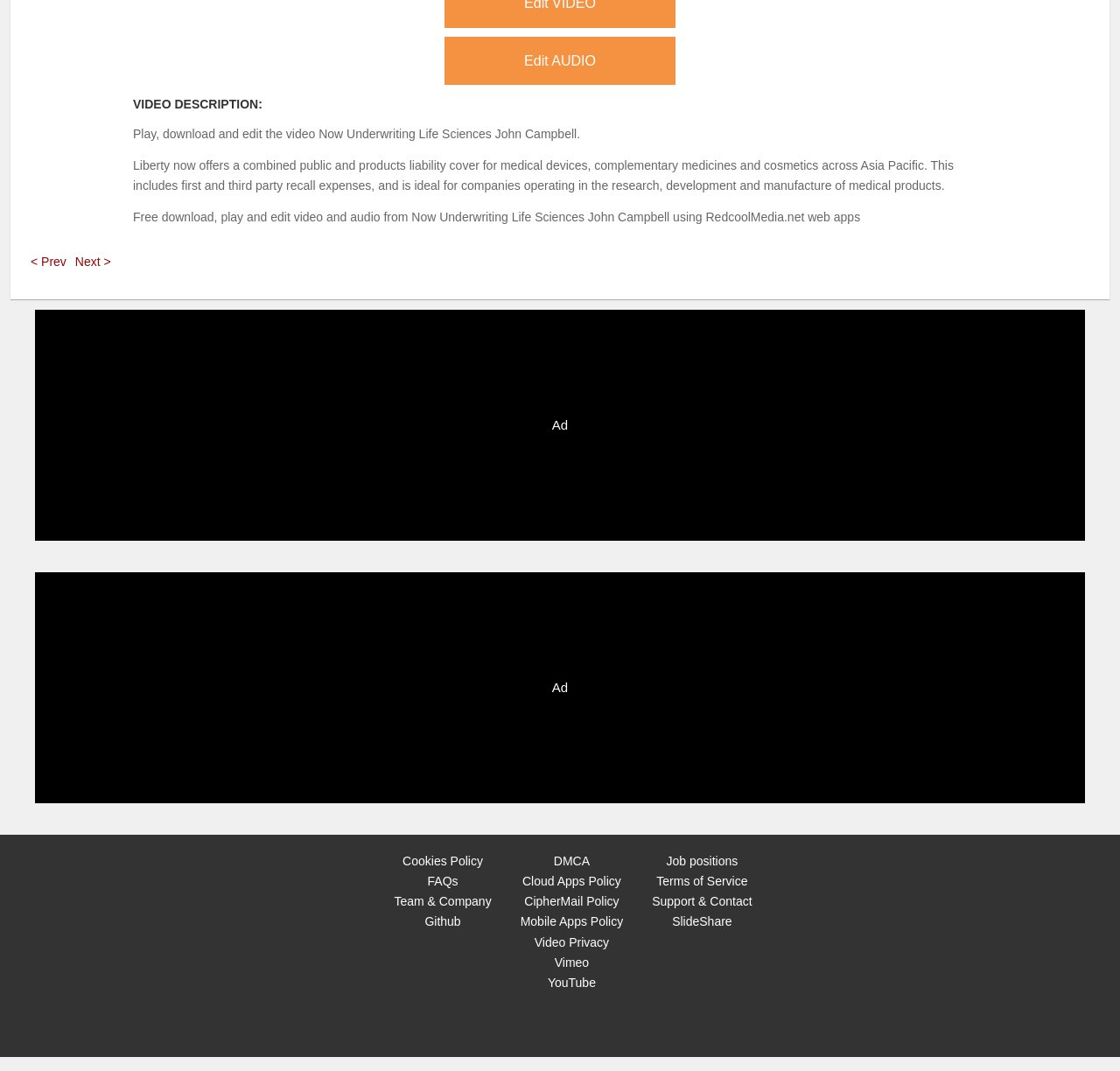Determine the bounding box coordinates for the area that should be clicked to carry out the following instruction: "View FAQs".

[0.382, 0.816, 0.409, 0.829]